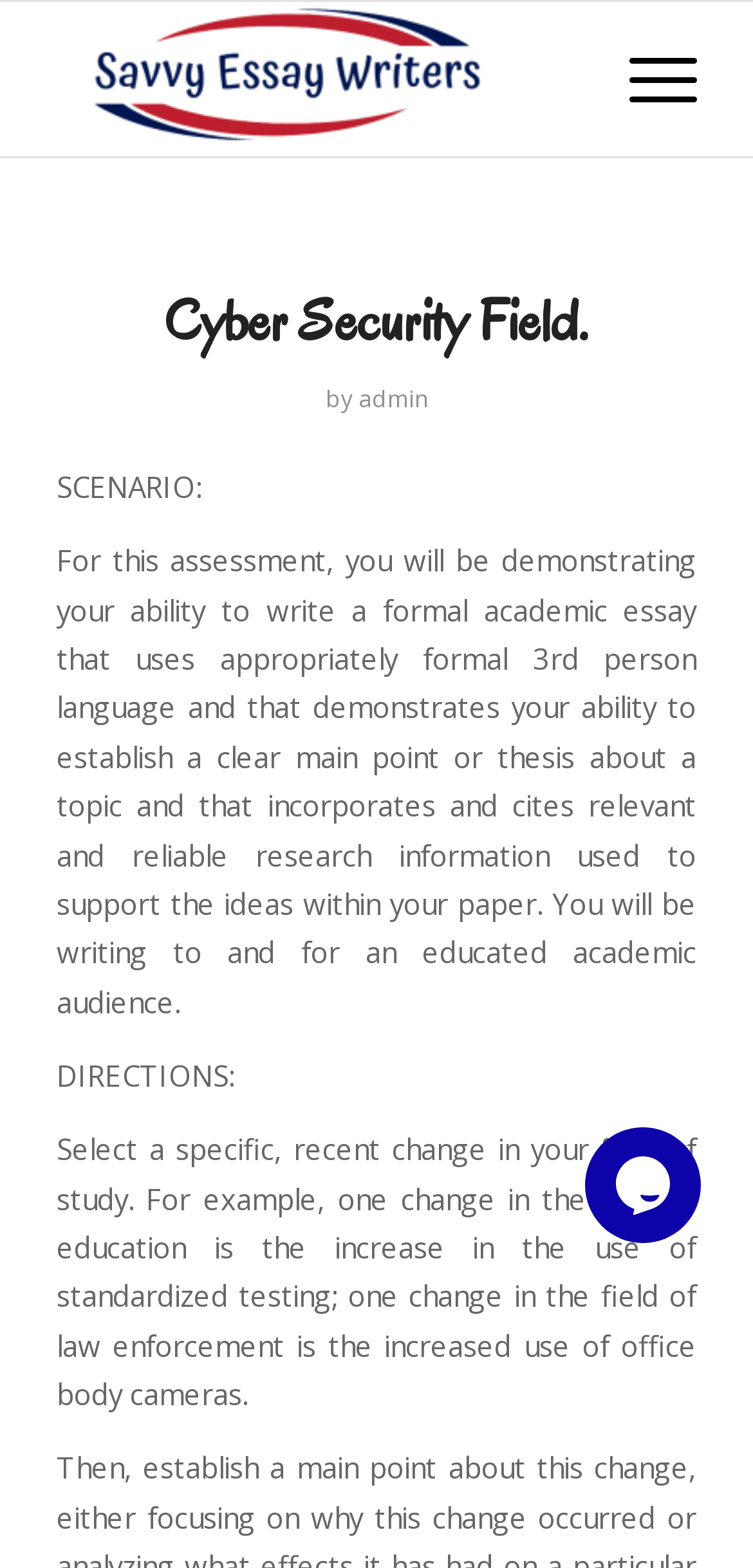Answer the following query with a single word or phrase:
What is the author of the essay?

admin